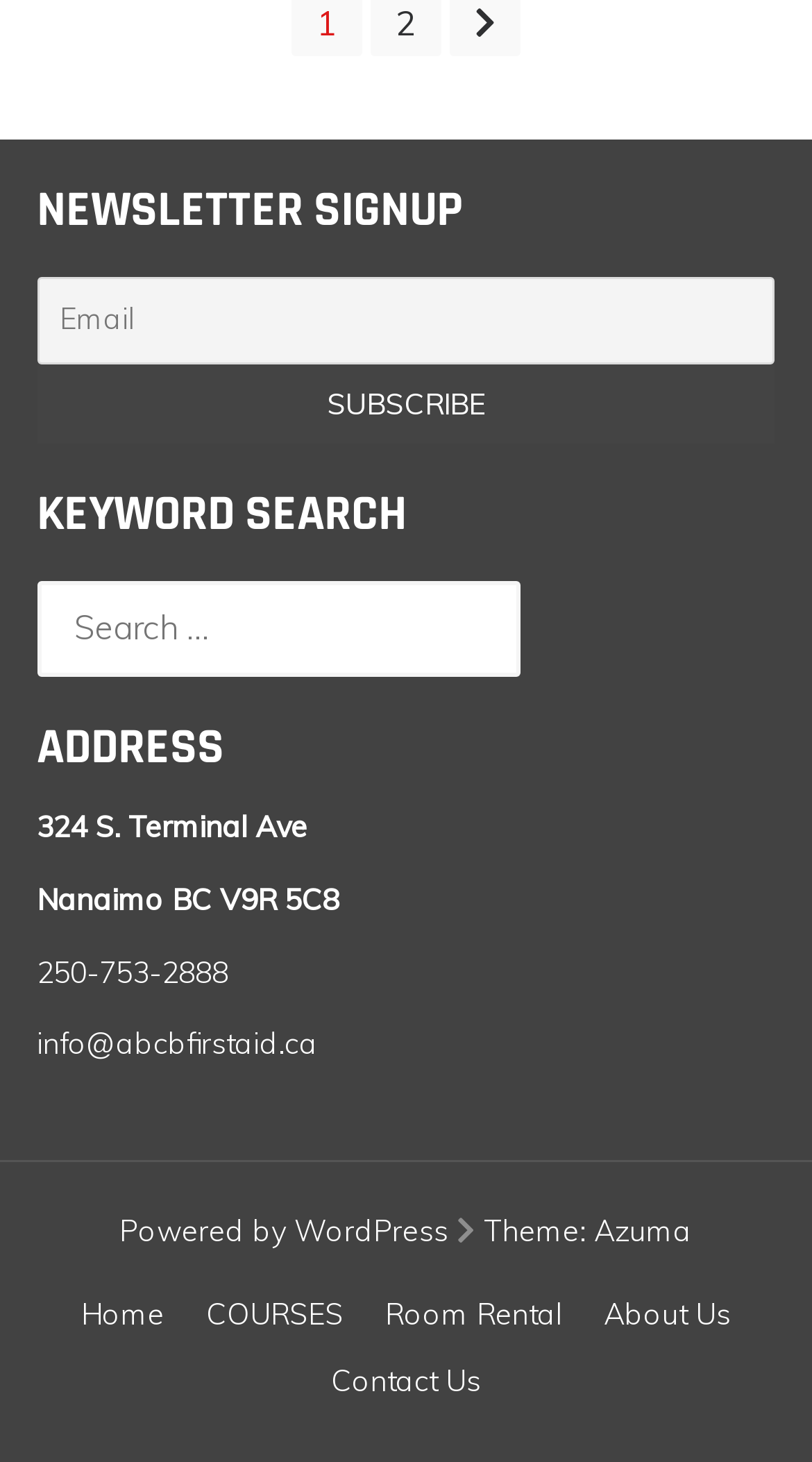How many links are there in the footer?
Please answer the question with as much detail as possible using the screenshot.

The footer section of the webpage contains links to 'Powered by WordPress', 'Azuma', 'Home', 'COURSES', 'Room Rental', and 'About Us', 'Contact Us'. There are a total of 6 links in the footer.